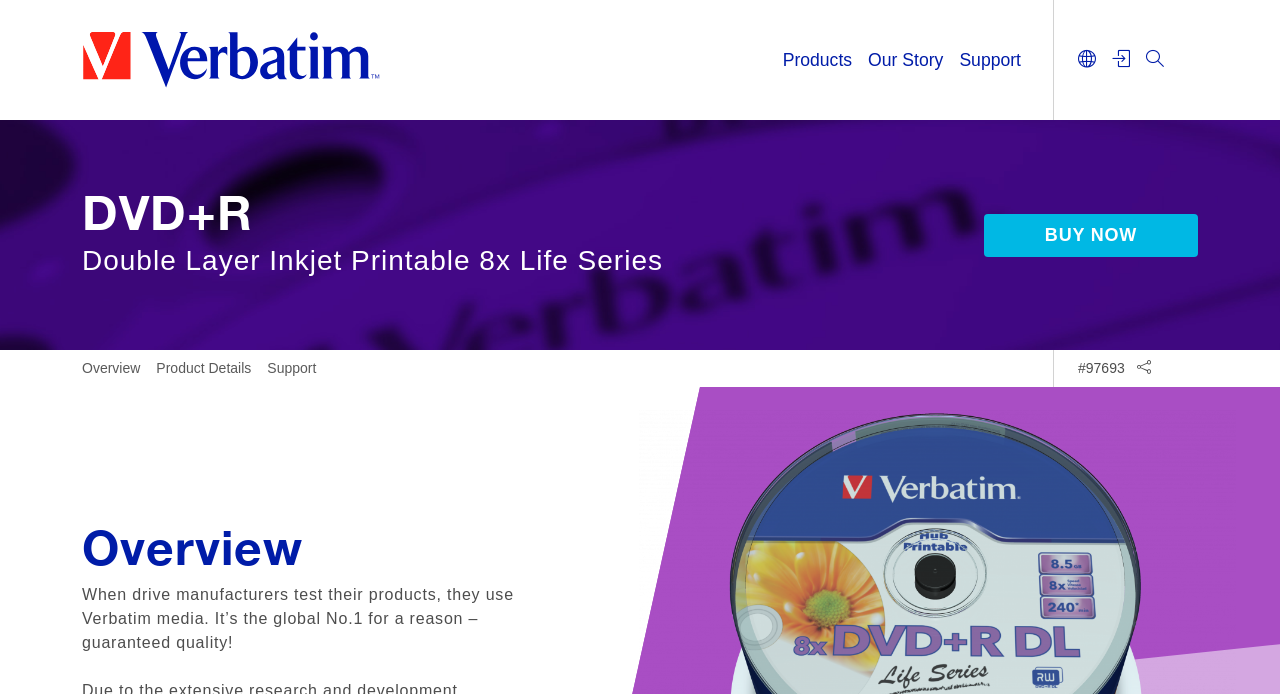Find the bounding box coordinates of the element to click in order to complete this instruction: "Click the Verbatim logo". The bounding box coordinates must be four float numbers between 0 and 1, denoted as [left, top, right, bottom].

[0.064, 0.039, 0.297, 0.134]